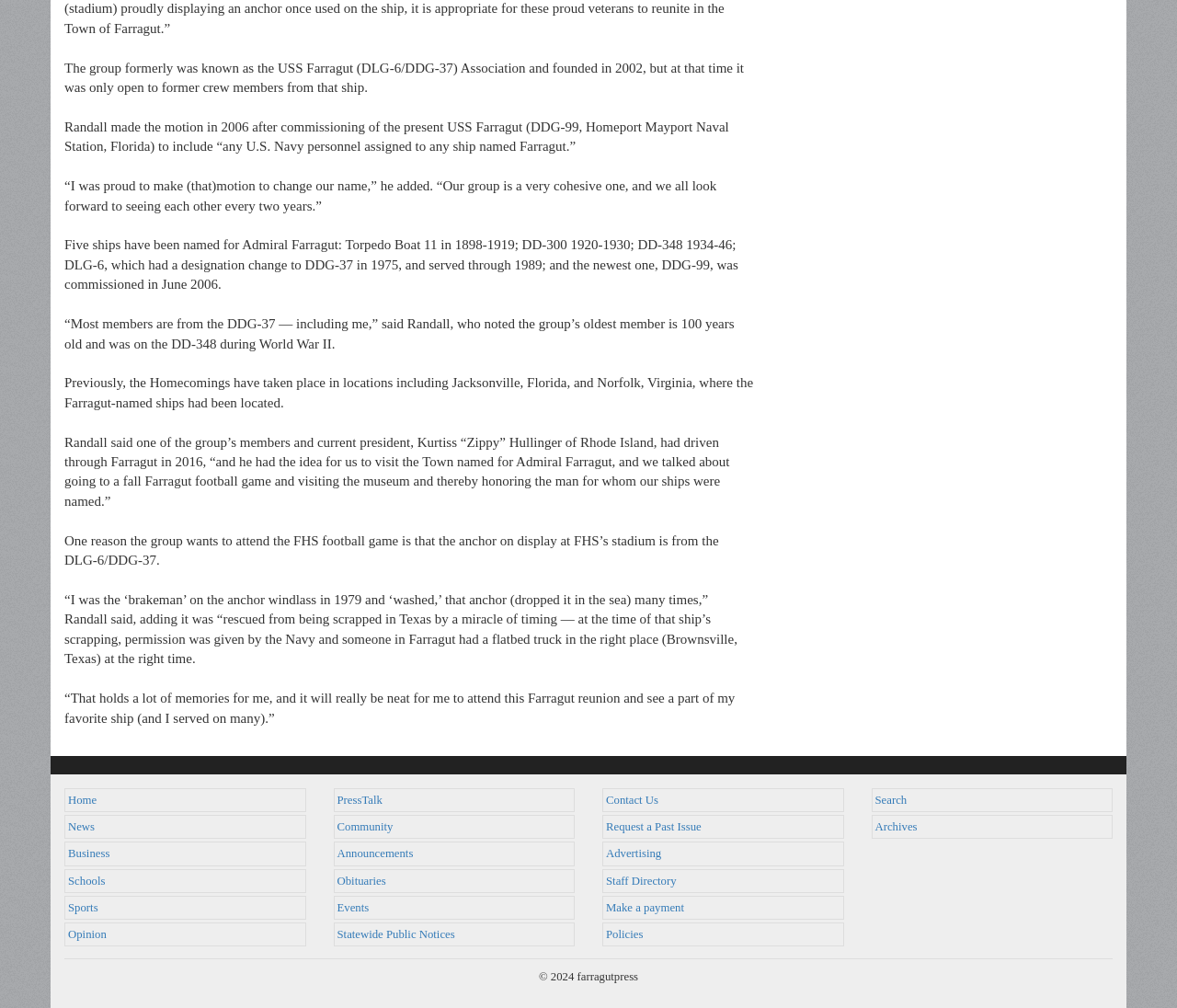What is the name of the president of the USS Farragut Association?
Kindly offer a comprehensive and detailed response to the question.

The article states that Randall said one of the group’s members and current president, Kurtiss “Zippy” Hullinger of Rhode Island, had driven through Farragut in 2016, “and he had the idea for us to visit the Town named for Admiral Farragut, and we talked about going to a fall Farragut football game and visiting the museum and thereby honoring the man for whom our ships were named.”